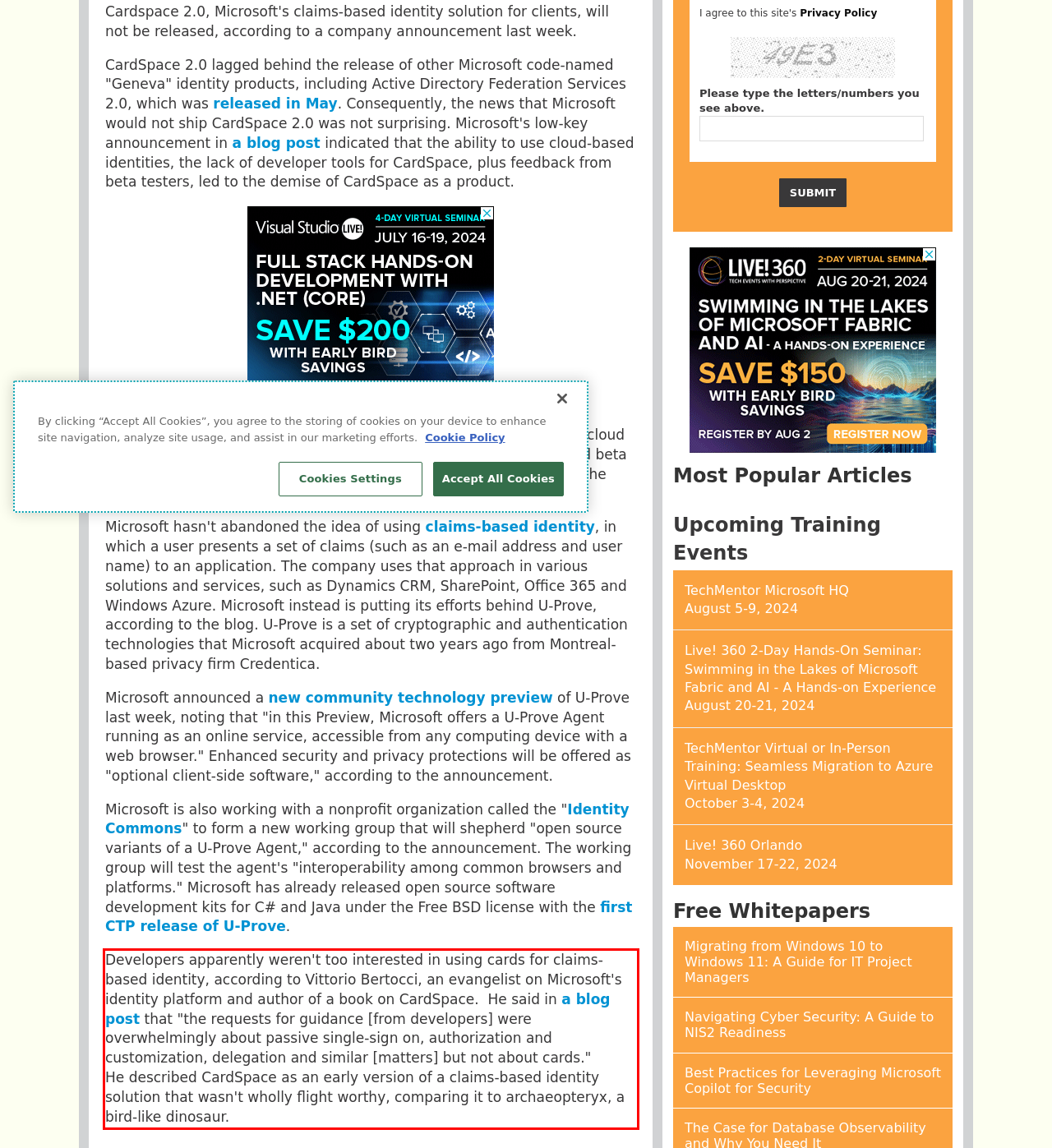Please examine the webpage screenshot containing a red bounding box and use OCR to recognize and output the text inside the red bounding box.

Developers apparently weren't too interested in using cards for claims-based identity, according to Vittorio Bertocci, an evangelist on Microsoft's identity platform and author of a book on CardSpace. He said in a blog post that "the requests for guidance [from developers] were overwhelmingly about passive single-sign on, authorization and customization, delegation and similar [matters] but not about cards." He described CardSpace as an early version of a claims-based identity solution that wasn't wholly flight worthy, comparing it to archaeopteryx, a bird-like dinosaur.